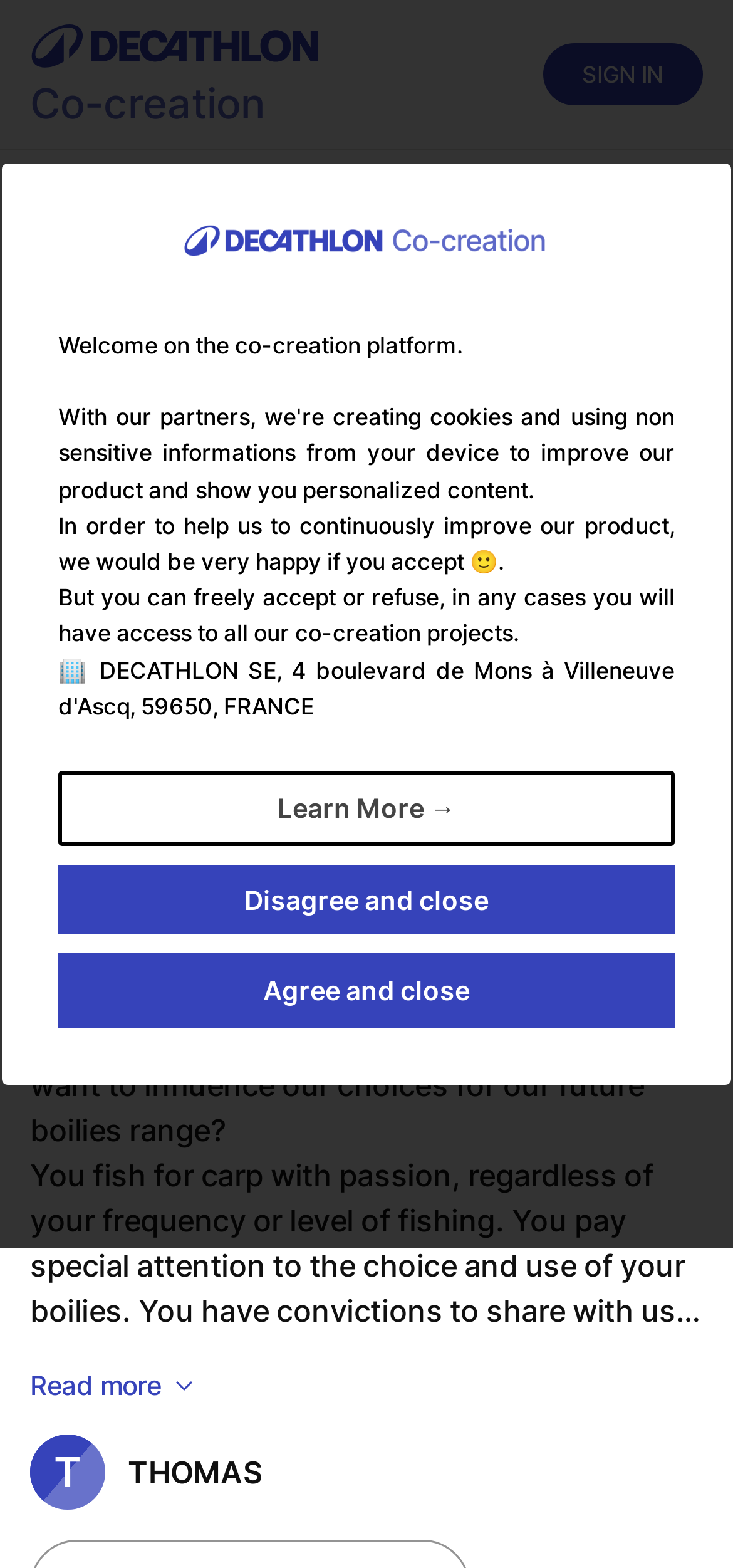Can you find the bounding box coordinates for the element to click on to achieve the instruction: "Explore the PERSONAL GROWTH category"?

None